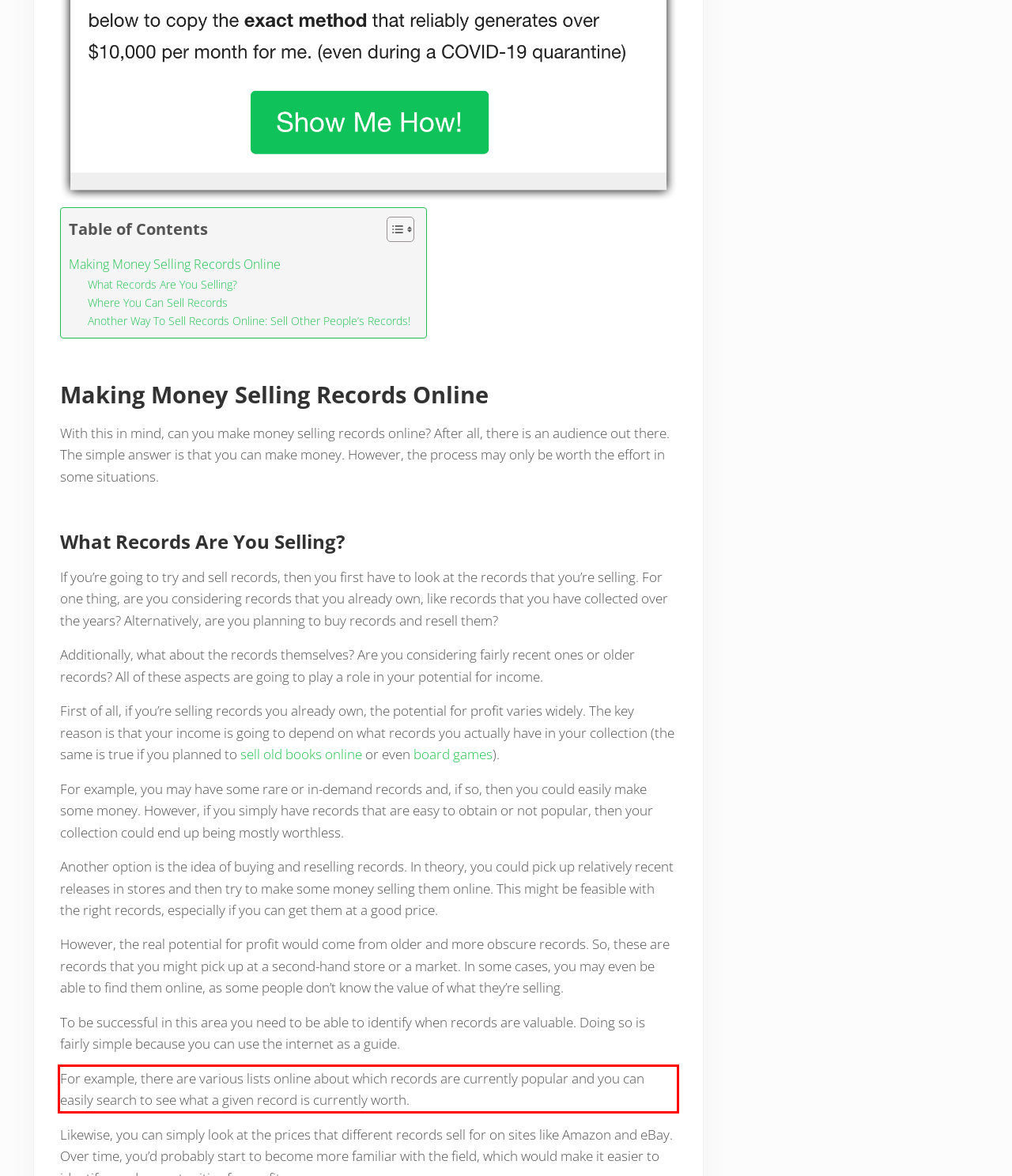Using the provided screenshot of a webpage, recognize and generate the text found within the red rectangle bounding box.

For example, there are various lists online about which records are currently popular and you can easily search to see what a given record is currently worth.